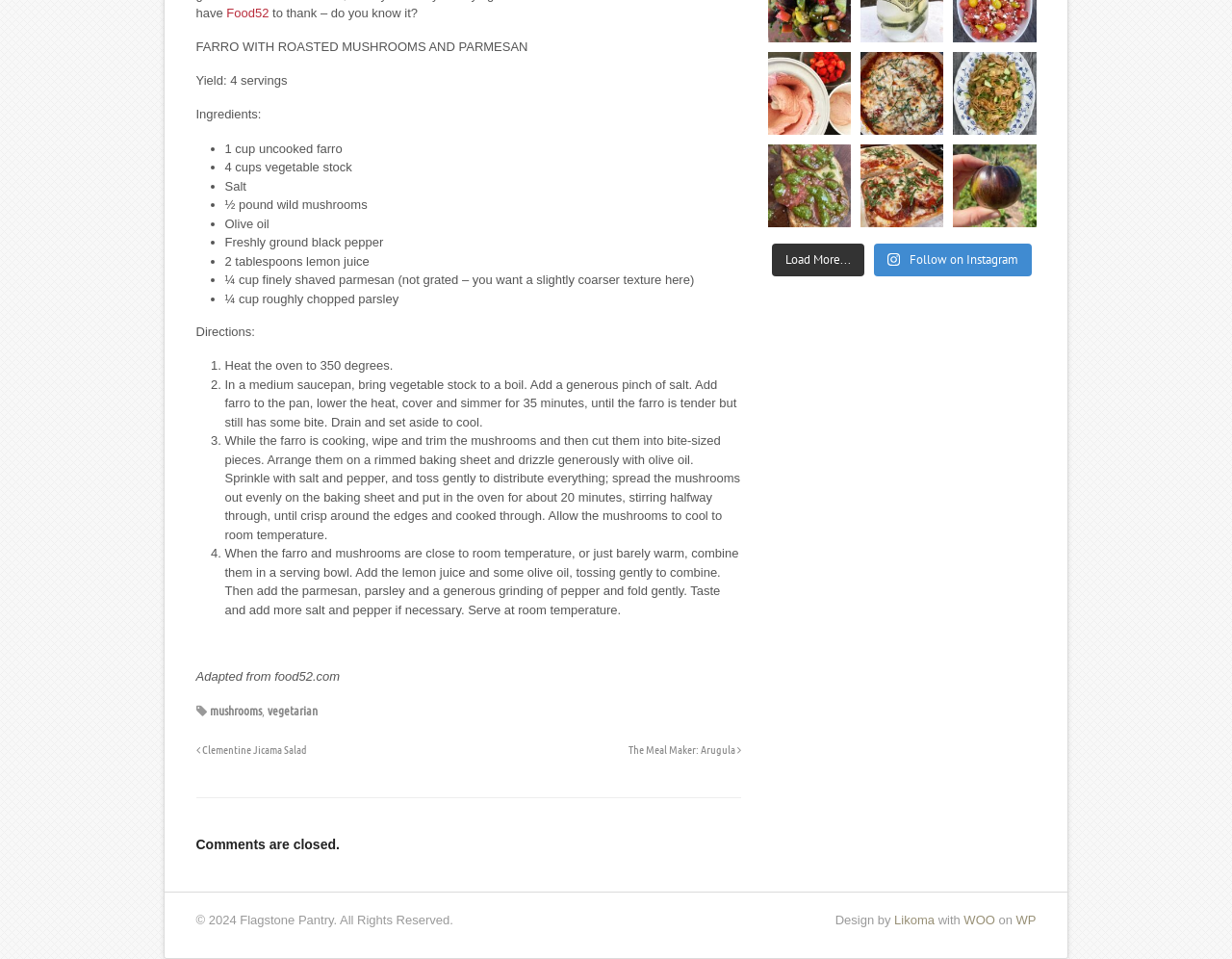Locate the bounding box of the UI element with the following description: "There’s never enough".

[0.623, 0.054, 0.691, 0.141]